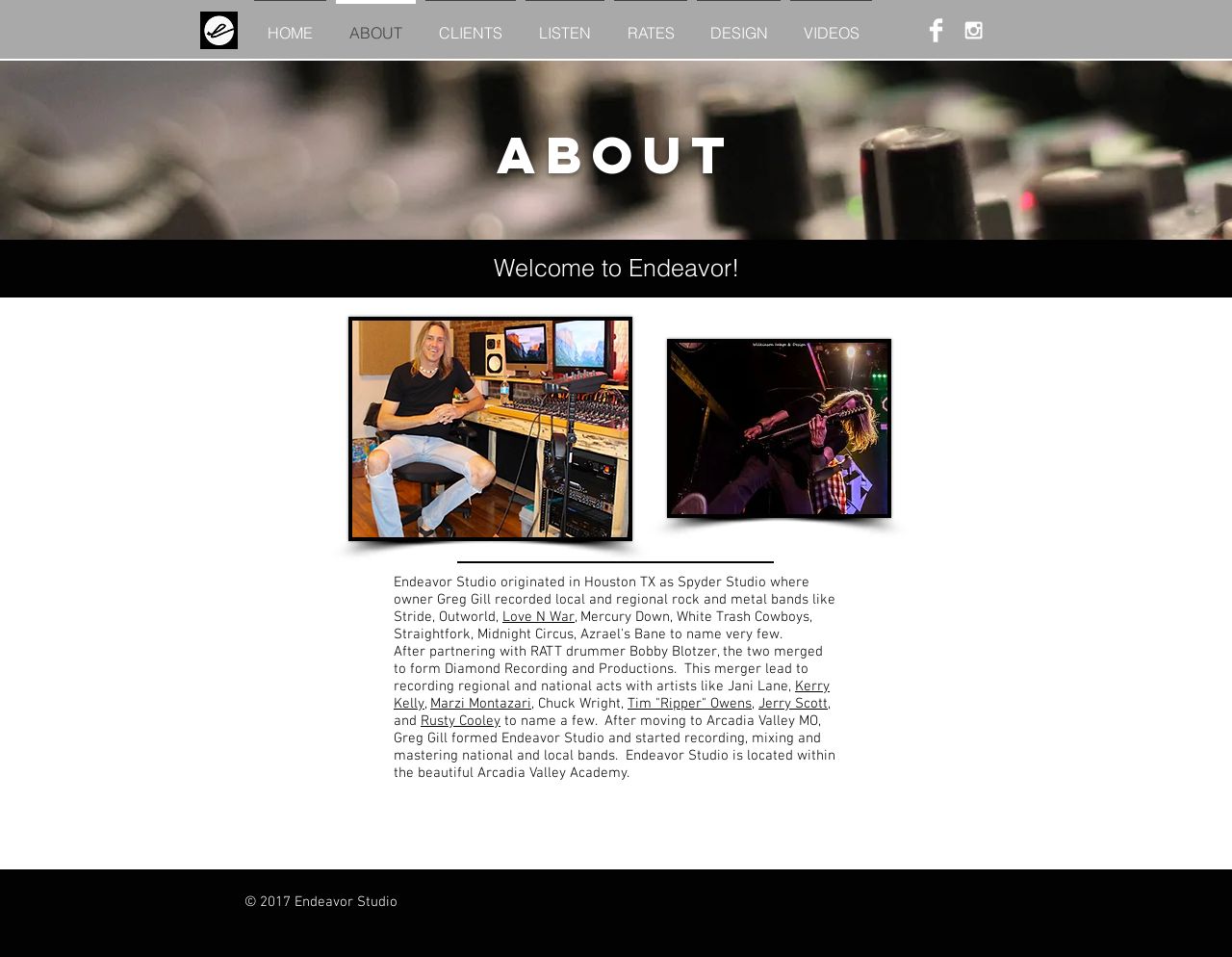Find the bounding box coordinates of the clickable element required to execute the following instruction: "Explore the LISTEN page". Provide the coordinates as four float numbers between 0 and 1, i.e., [left, top, right, bottom].

[0.423, 0.0, 0.495, 0.051]